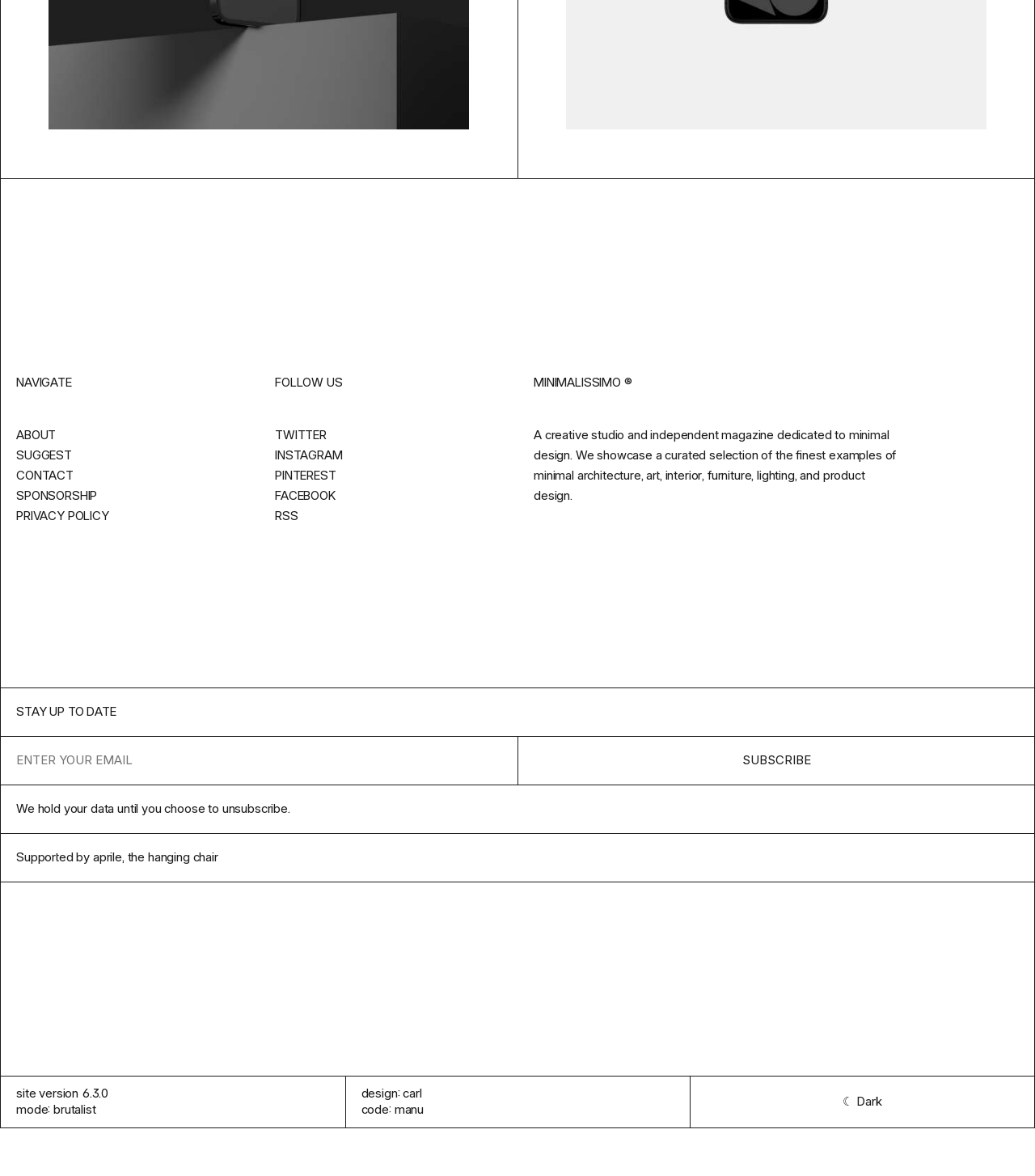Please provide the bounding box coordinates for the element that needs to be clicked to perform the following instruction: "View the 'Zoning in Houston – A Boon or Curse' article". The coordinates should be given as four float numbers between 0 and 1, i.e., [left, top, right, bottom].

None